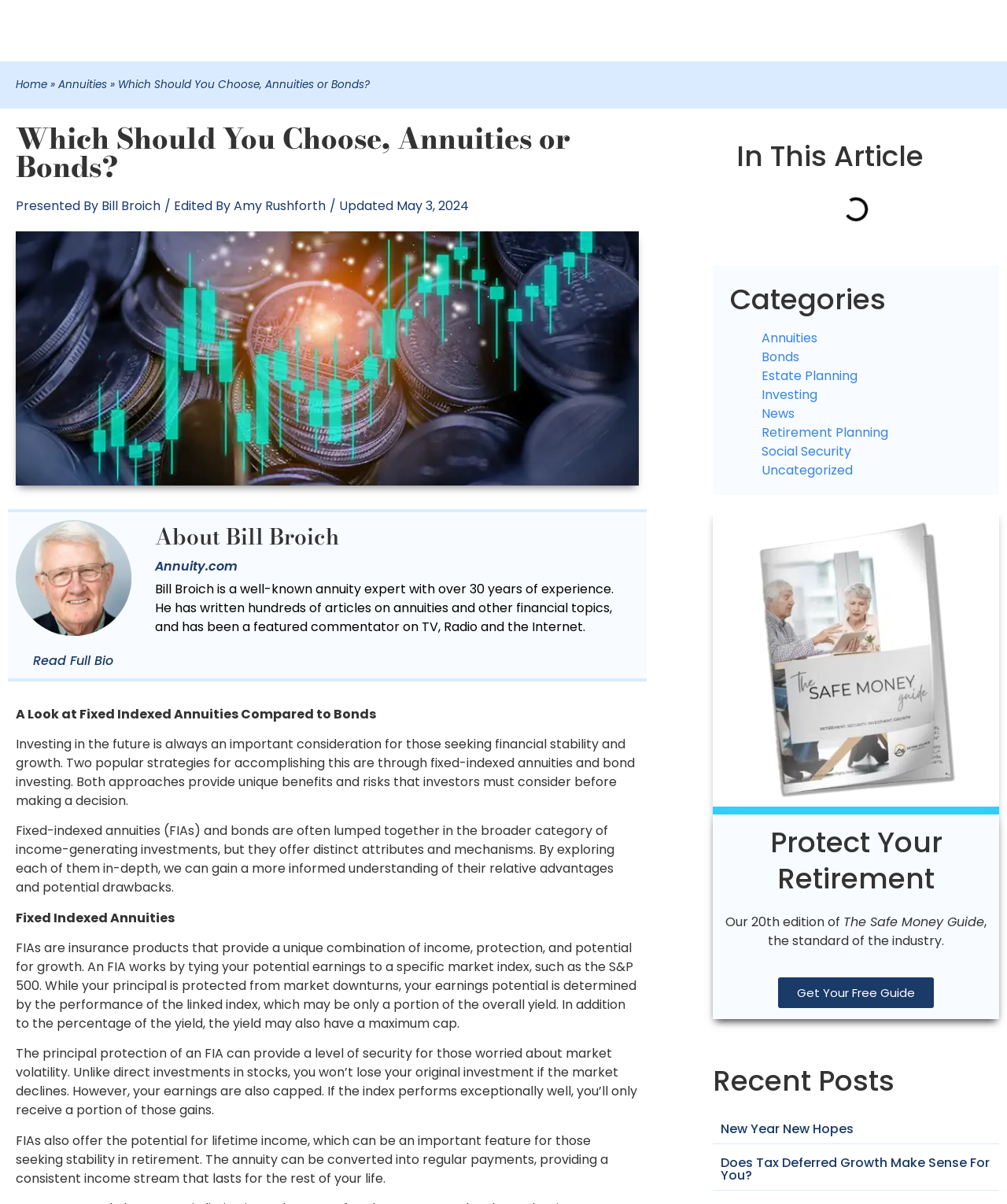Describe all the key features and sections of the webpage thoroughly.

This webpage is about comparing fixed indexed annuities to bonds as investment options. At the top, there is a navigation menu with links to "Home", "Annuities", and other sections. Below the navigation menu, the title "Which Should You Choose, Annuities or Bonds?" is prominently displayed. 

To the right of the title, there is a section with links to the author's bio and a link to "Annuity.com". The author, Bill Broich, is introduced as an annuity expert with over 30 years of experience. 

The main content of the webpage is divided into several sections. The first section provides an overview of fixed indexed annuities and bonds as investment options, highlighting their unique benefits and risks. 

The following sections delve deeper into the characteristics of fixed indexed annuities, explaining how they work, their potential for growth, and their principal protection feature. The text also discusses the potential drawbacks of fixed indexed annuities, such as capped earnings. 

Further down the page, there is a section titled "In This Article" with links to related categories, including "Annuities", "Bonds", "Estate Planning", and others. 

On the right side of the page, there is a call-to-action section with a heading "Protect Your Retirement" and a link to get a free guide, "The Safe Money Guide". Below this section, there is a list of recent posts with links to other articles.